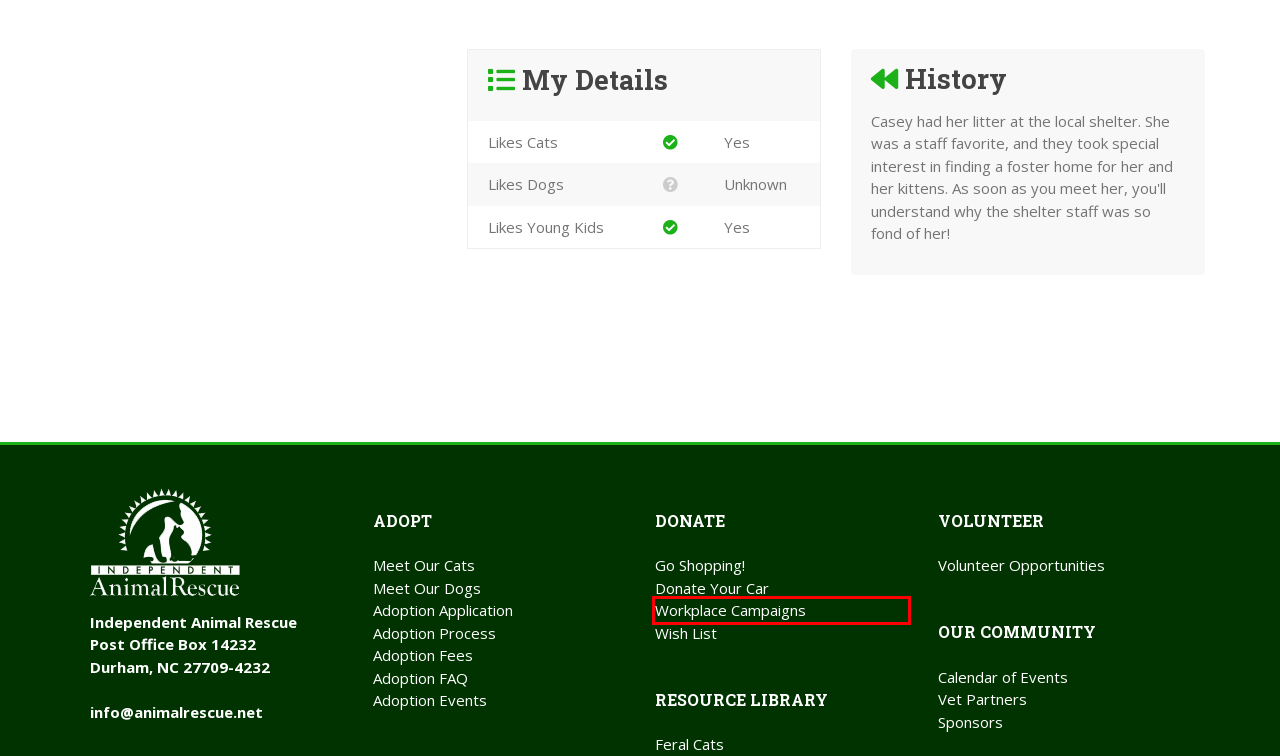Examine the webpage screenshot and identify the UI element enclosed in the red bounding box. Pick the webpage description that most accurately matches the new webpage after clicking the selected element. Here are the candidates:
A. Gifts In-Kind – Independent Animal Rescue
B. Meet Our Cats – Independent Animal Rescue
C. Adoption Events – Independent Animal Rescue
D. Meet Our Dogs – Independent Animal Rescue
E. Go Shopping! – Independent Animal Rescue
F. Donate Your Car – Independent Animal Rescue
G. Workplace Campaigns – Independent Animal Rescue
H. Adoption Process – Independent Animal Rescue

G